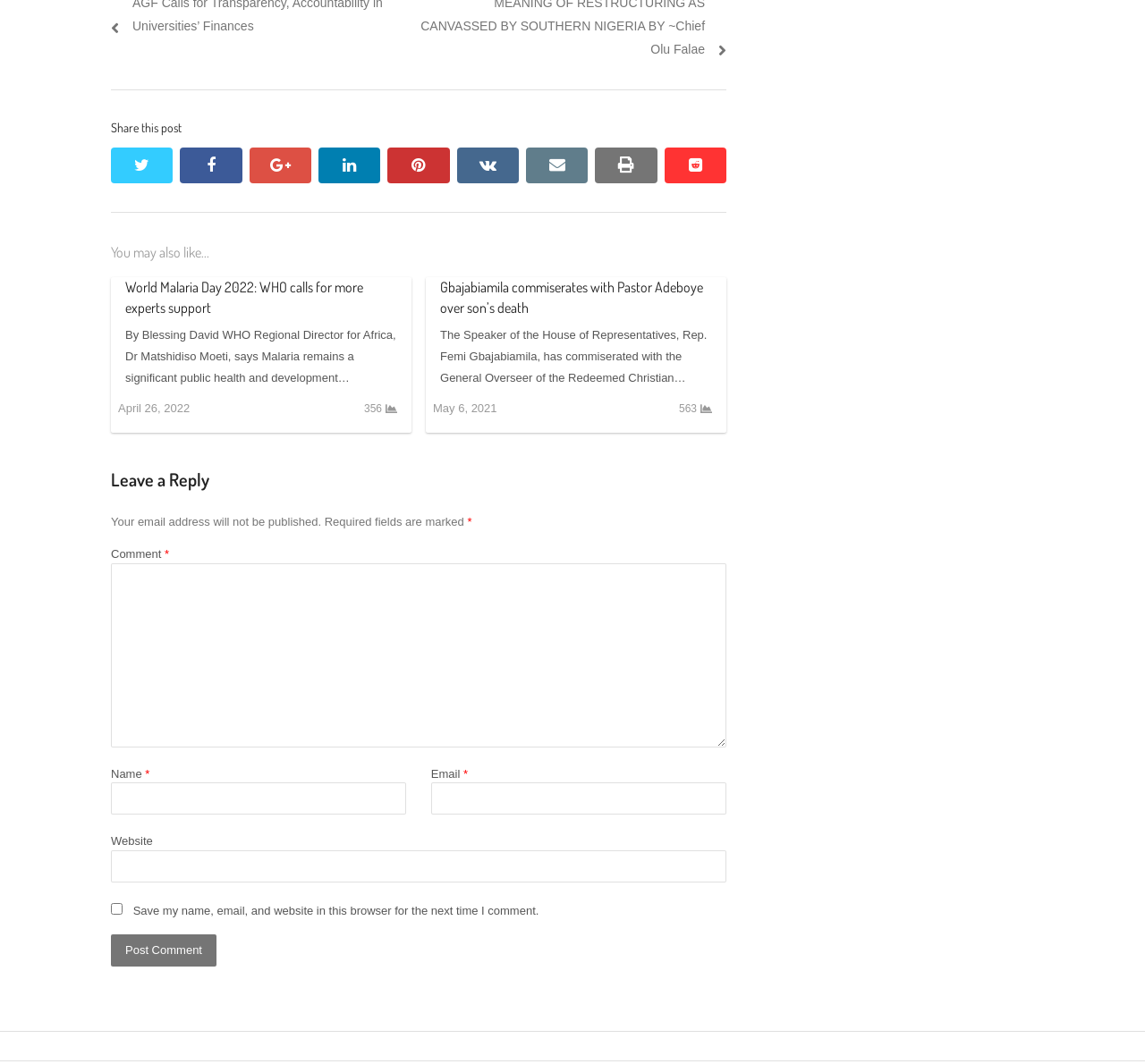Please provide a comprehensive response to the question below by analyzing the image: 
What is the topic of the first article?

The first article on the webpage is about World Malaria Day 2022, and it mentions that the WHO Regional Director for Africa, Dr. Matshidiso Moeti, is calling for more expert support.